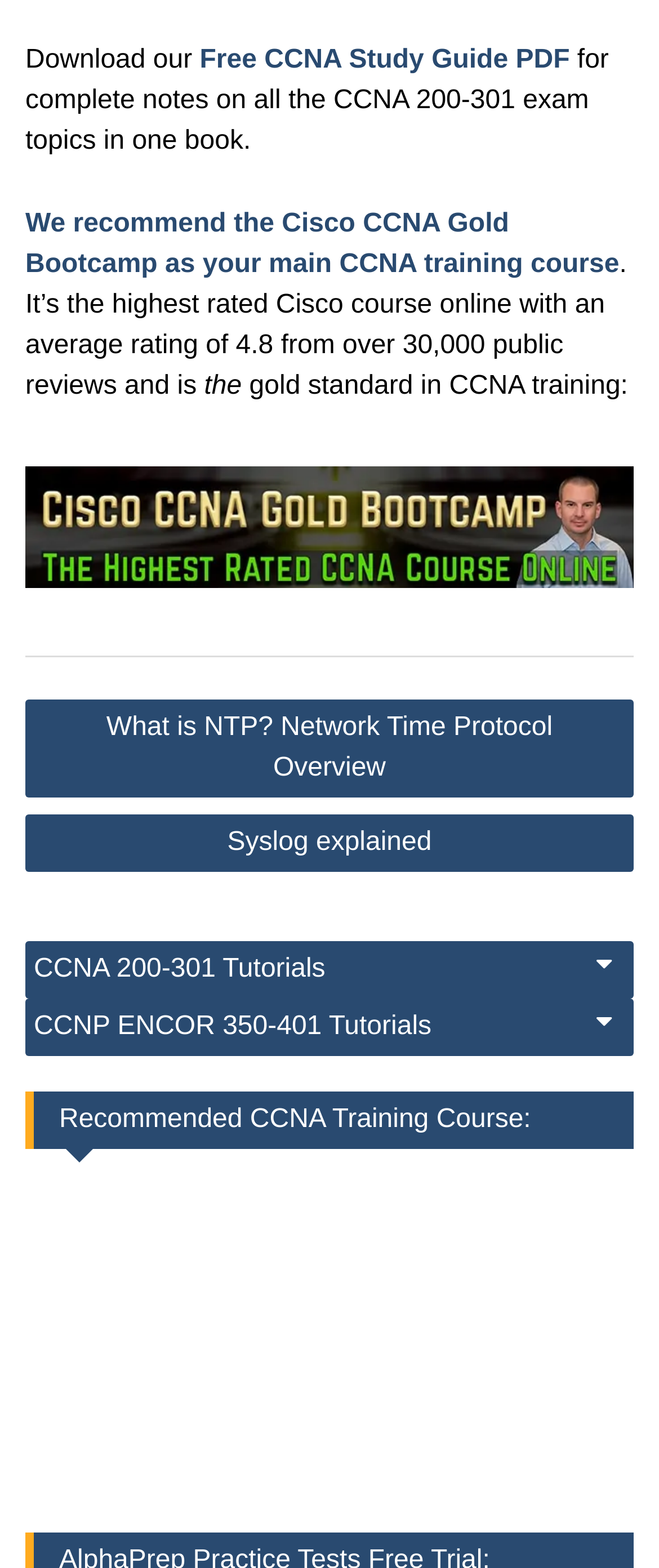Examine the image and give a thorough answer to the following question:
What is the rating of the recommended CCNA training course?

The webpage mentions that the recommended CCNA training course, CCNA Gold Bootcamp, has an average rating of 4.8 from over 30,000 public reviews.